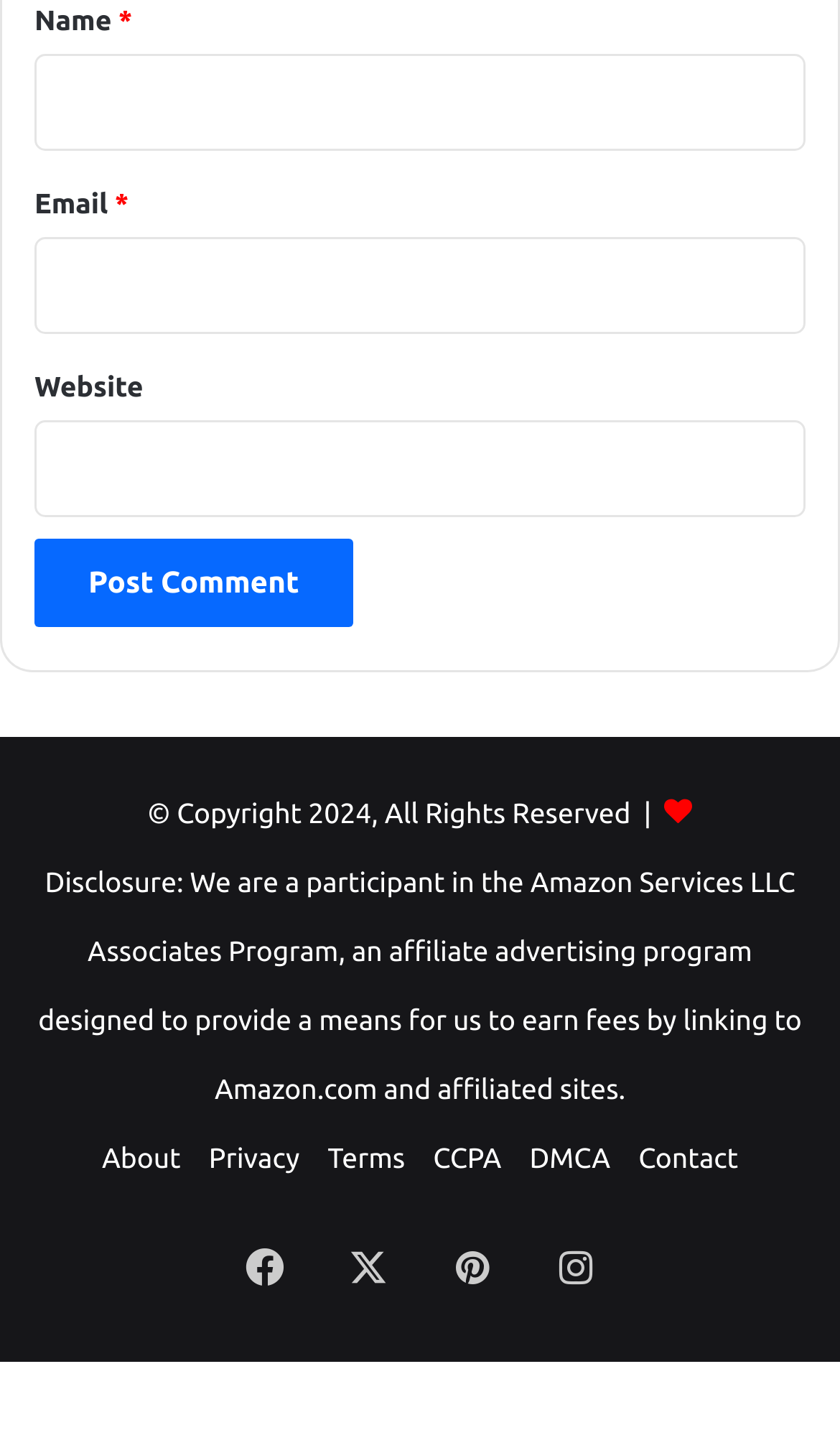Show the bounding box coordinates of the element that should be clicked to complete the task: "Visit the About page".

[0.121, 0.79, 0.215, 0.81]